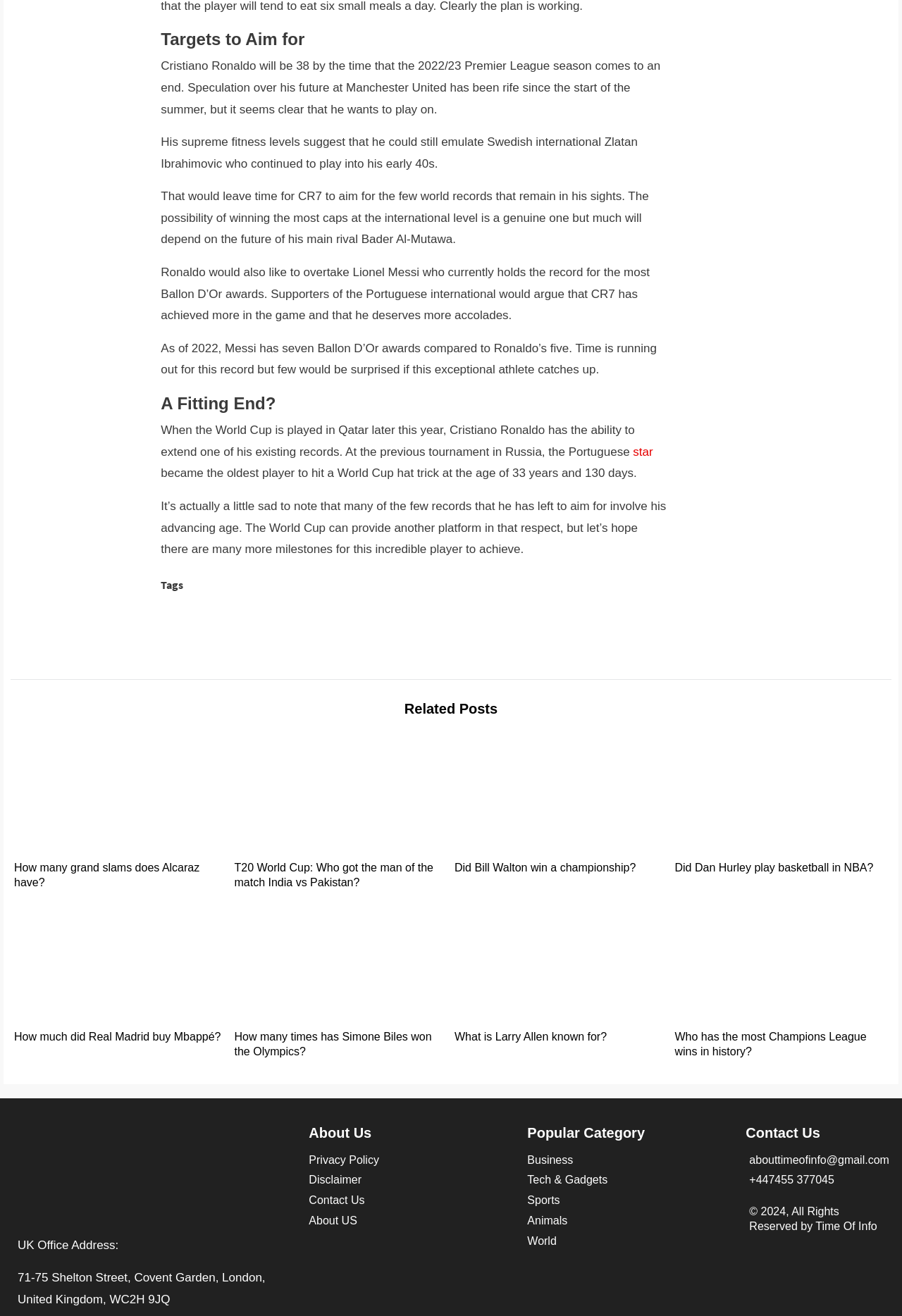What is the name of the Portuguese international mentioned in the article?
Refer to the image and give a detailed response to the question.

The article mentions 'CR7' and 'Cristiano Ronaldo' multiple times, indicating that the Portuguese international being referred to is Cristiano Ronaldo.